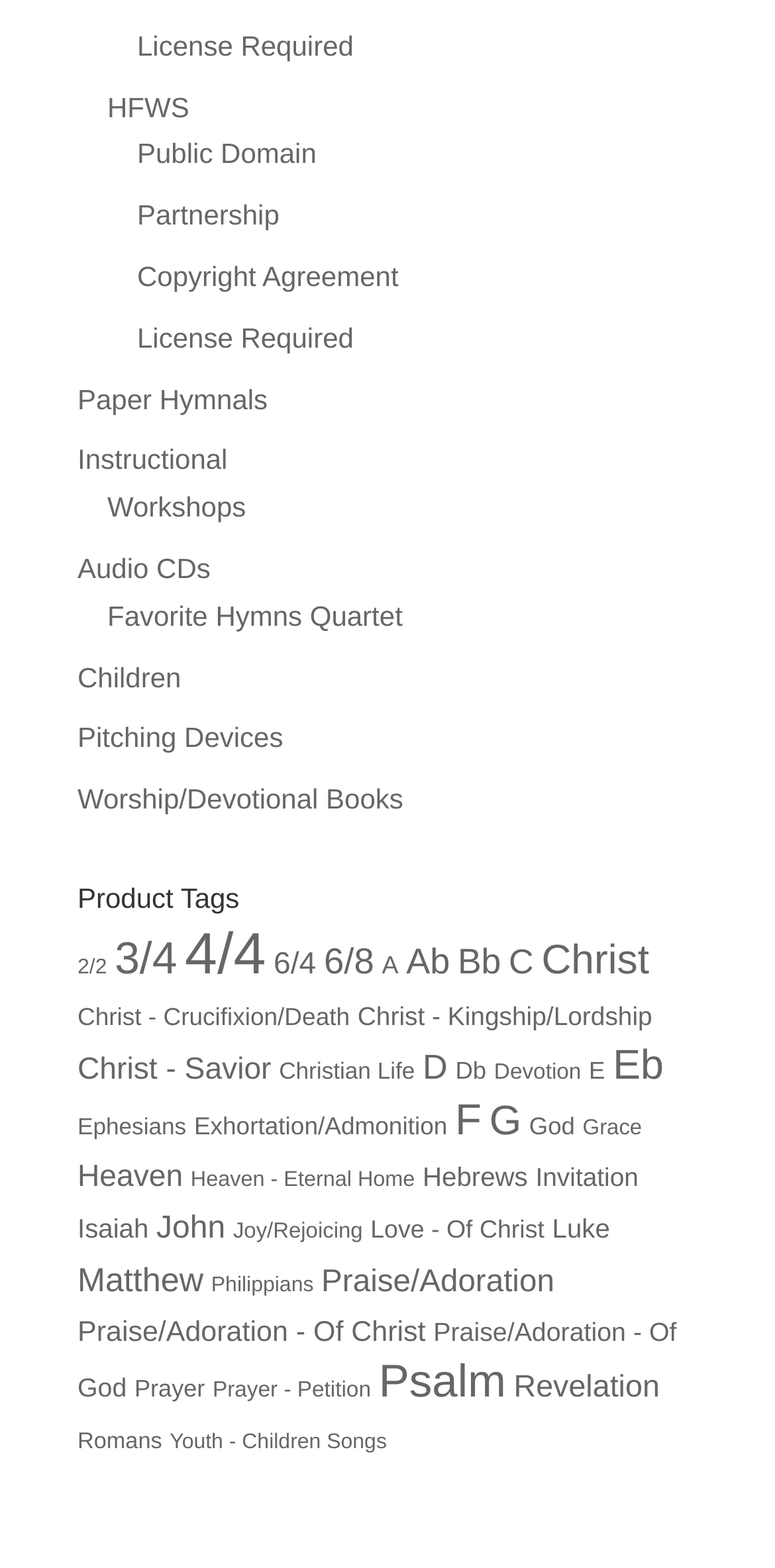Indicate the bounding box coordinates of the element that needs to be clicked to satisfy the following instruction: "Click to learn more about MBDA". The coordinates should be four float numbers between 0 and 1, i.e., [left, top, right, bottom].

None